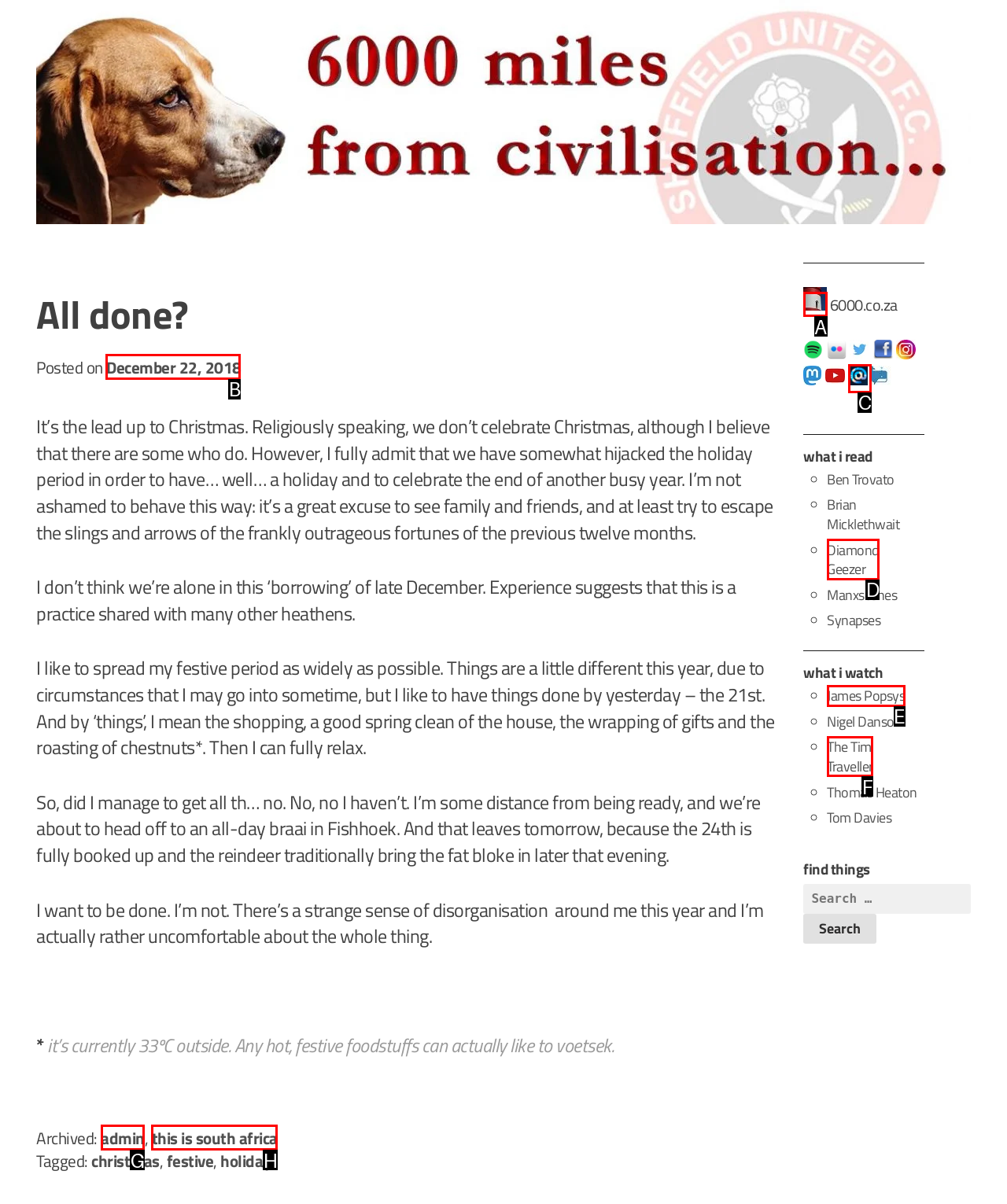Determine the letter of the element I should select to fulfill the following instruction: Click on the 'December 22, 2018' link. Just provide the letter.

B